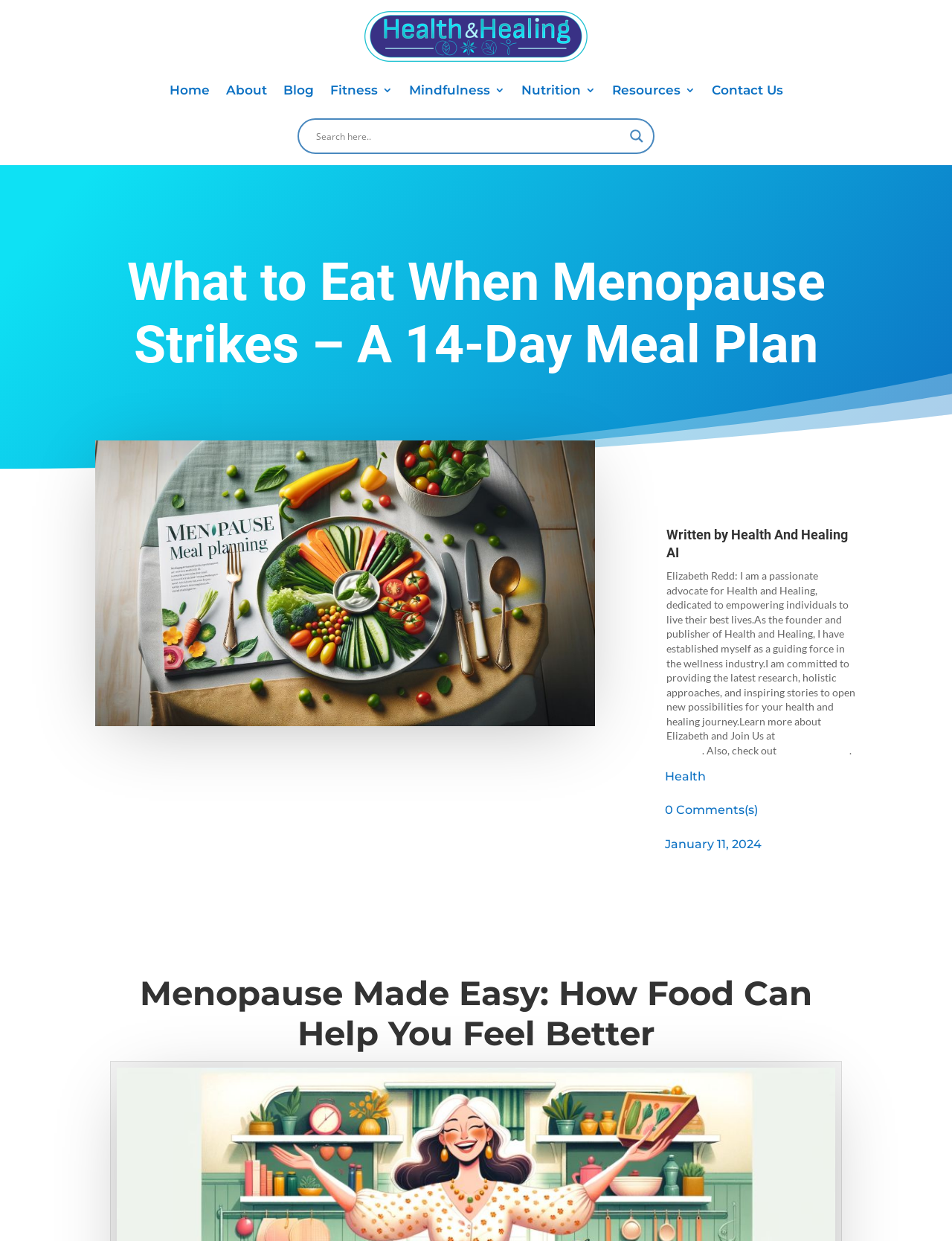Please identify the bounding box coordinates of the element on the webpage that should be clicked to follow this instruction: "Search for something". The bounding box coordinates should be given as four float numbers between 0 and 1, formatted as [left, top, right, bottom].

[0.332, 0.101, 0.654, 0.118]